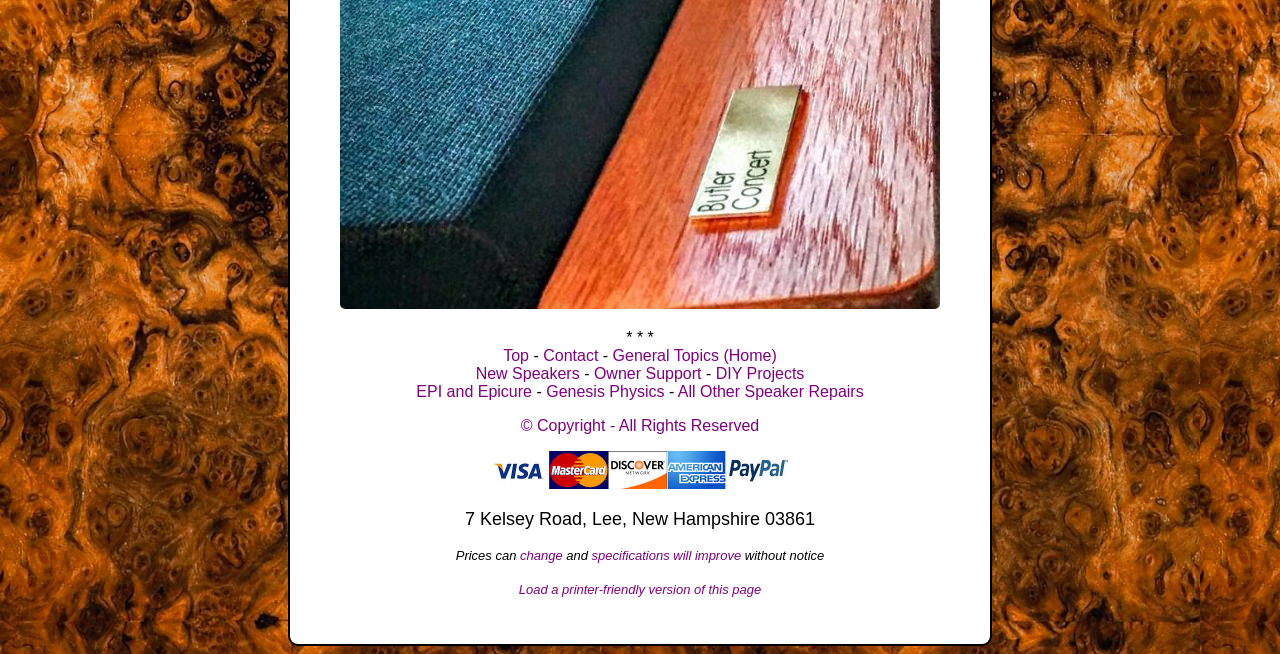Provide the bounding box coordinates of the HTML element this sentence describes: "All Other Speaker Repairs". The bounding box coordinates consist of four float numbers between 0 and 1, i.e., [left, top, right, bottom].

[0.53, 0.586, 0.675, 0.612]